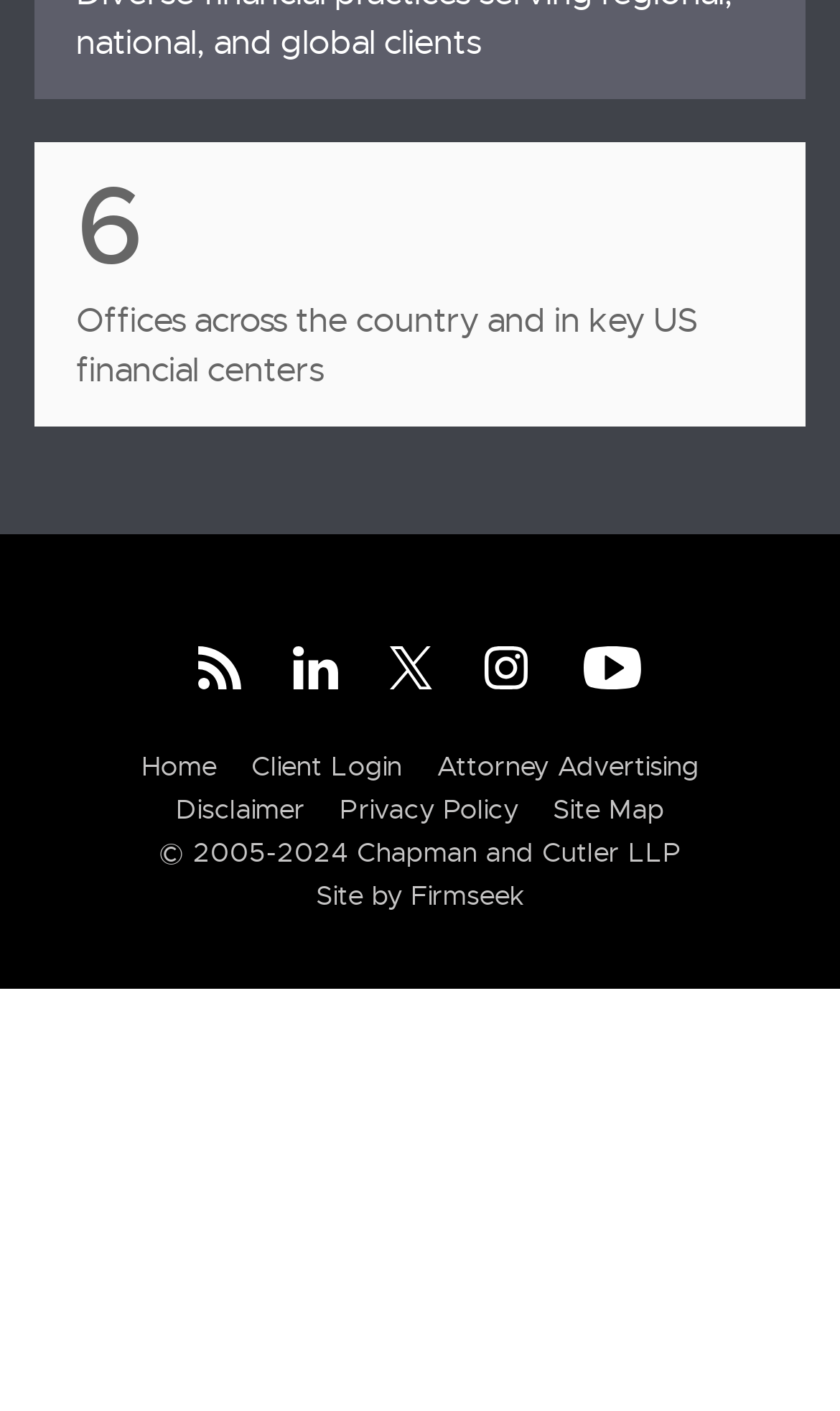Please provide the bounding box coordinates for the element that needs to be clicked to perform the instruction: "Click the RSS Icon". The coordinates must consist of four float numbers between 0 and 1, formatted as [left, top, right, bottom].

[0.226, 0.451, 0.297, 0.503]